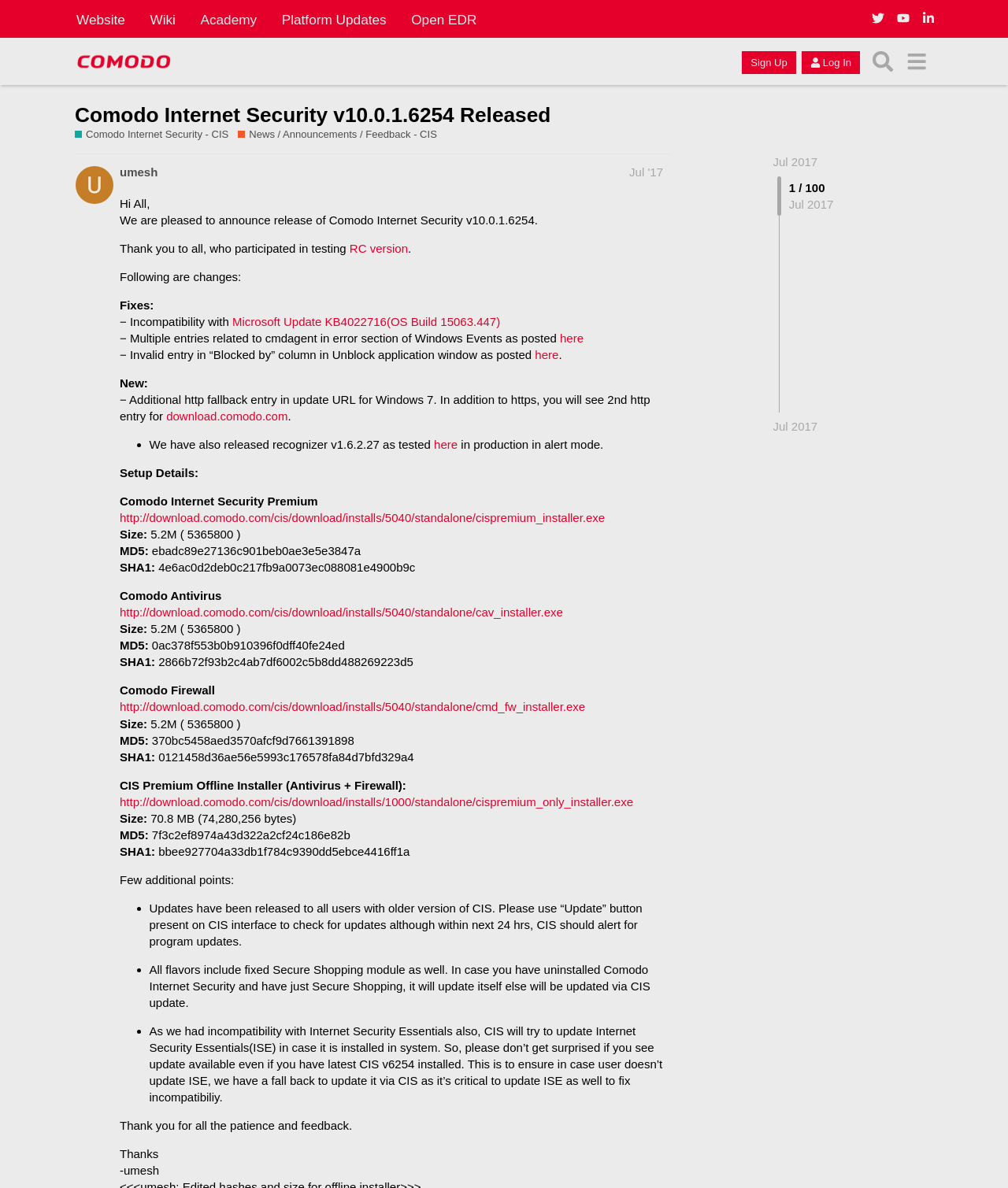What is the latest version of Comodo Internet Security?
Refer to the image and provide a concise answer in one word or phrase.

v10.0.1.6254